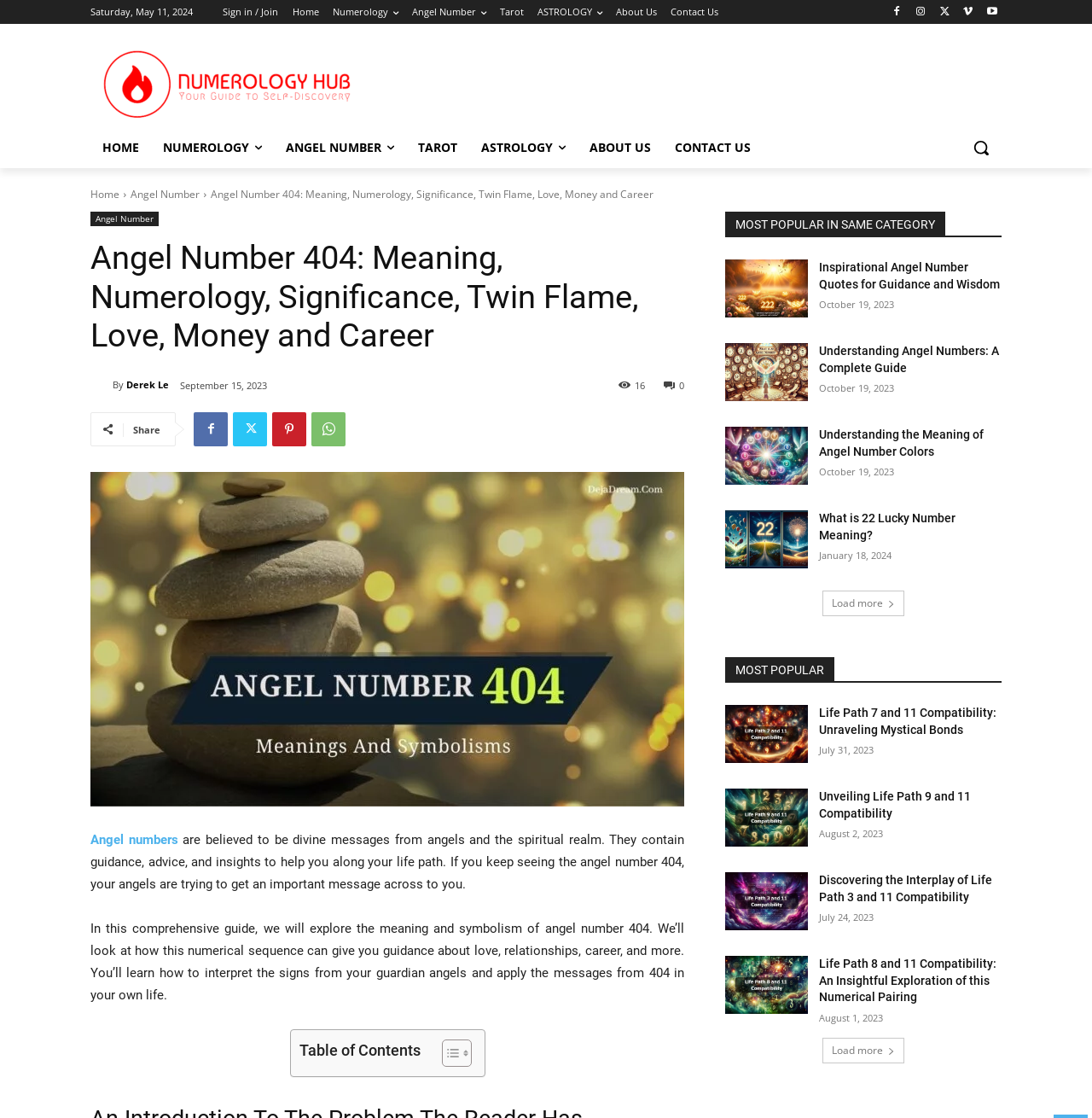How many related articles are listed under 'MOST POPULAR IN SAME CATEGORY'?
Refer to the screenshot and respond with a concise word or phrase.

5